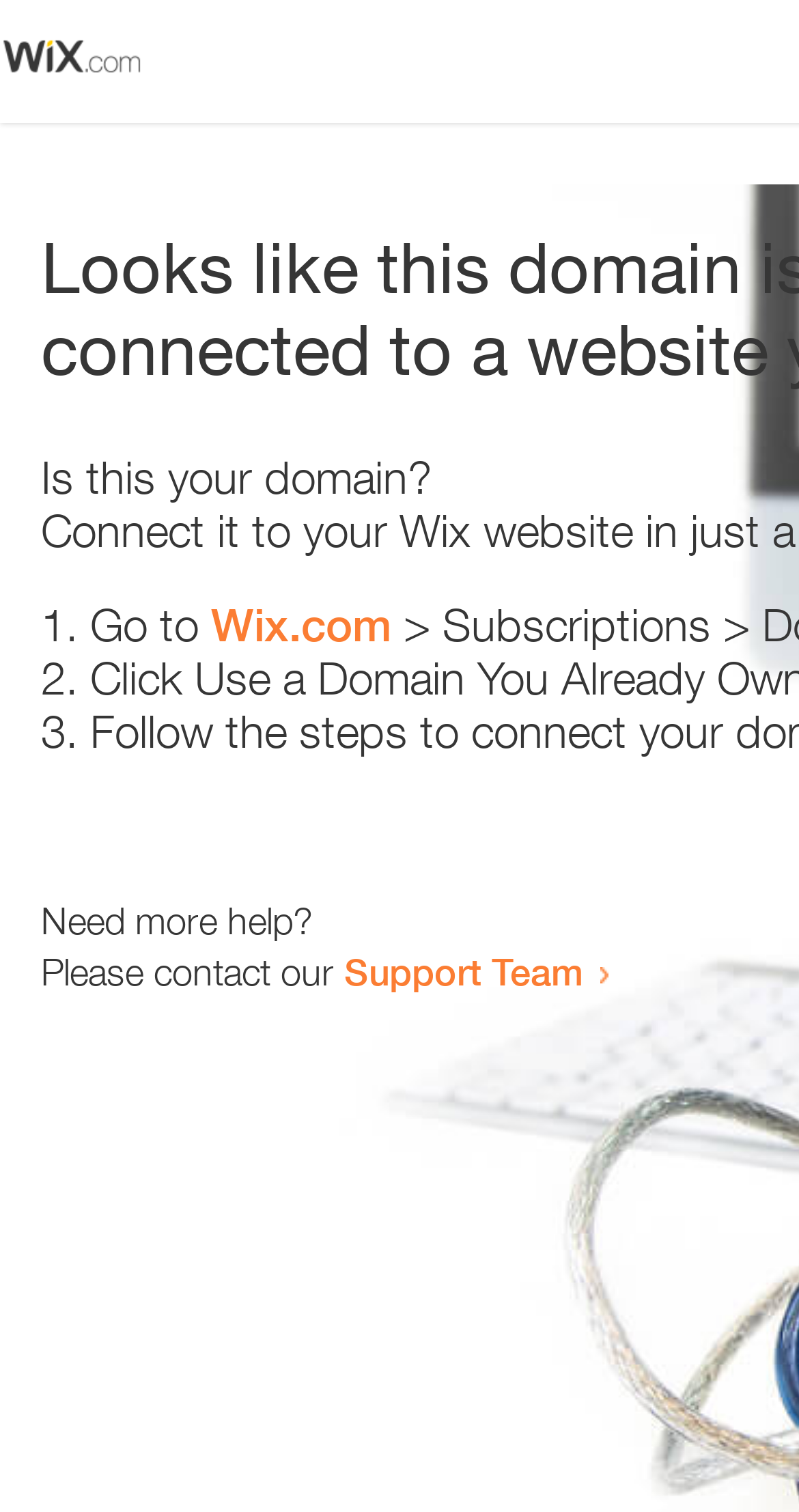Using the details from the image, please elaborate on the following question: What is the support team contact method?

The webpage contains a link 'Support Team' which suggests that the support team can be contacted through this link. The exact contact method is not specified, but it can be inferred that clicking on the link will provide the necessary contact information.